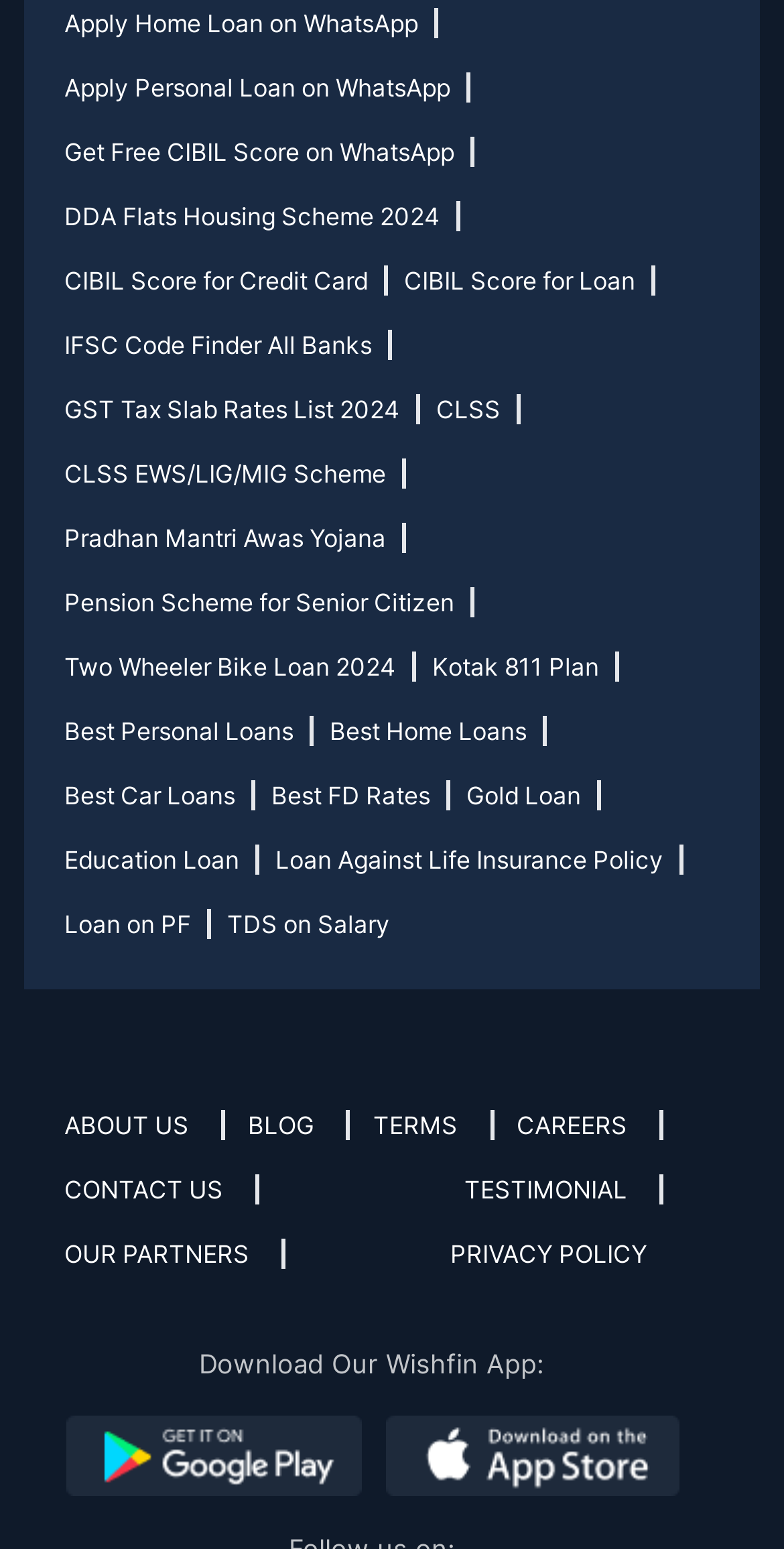Can you provide the bounding box coordinates for the element that should be clicked to implement the instruction: "Check CIBIL score for credit card"?

[0.082, 0.171, 0.495, 0.191]